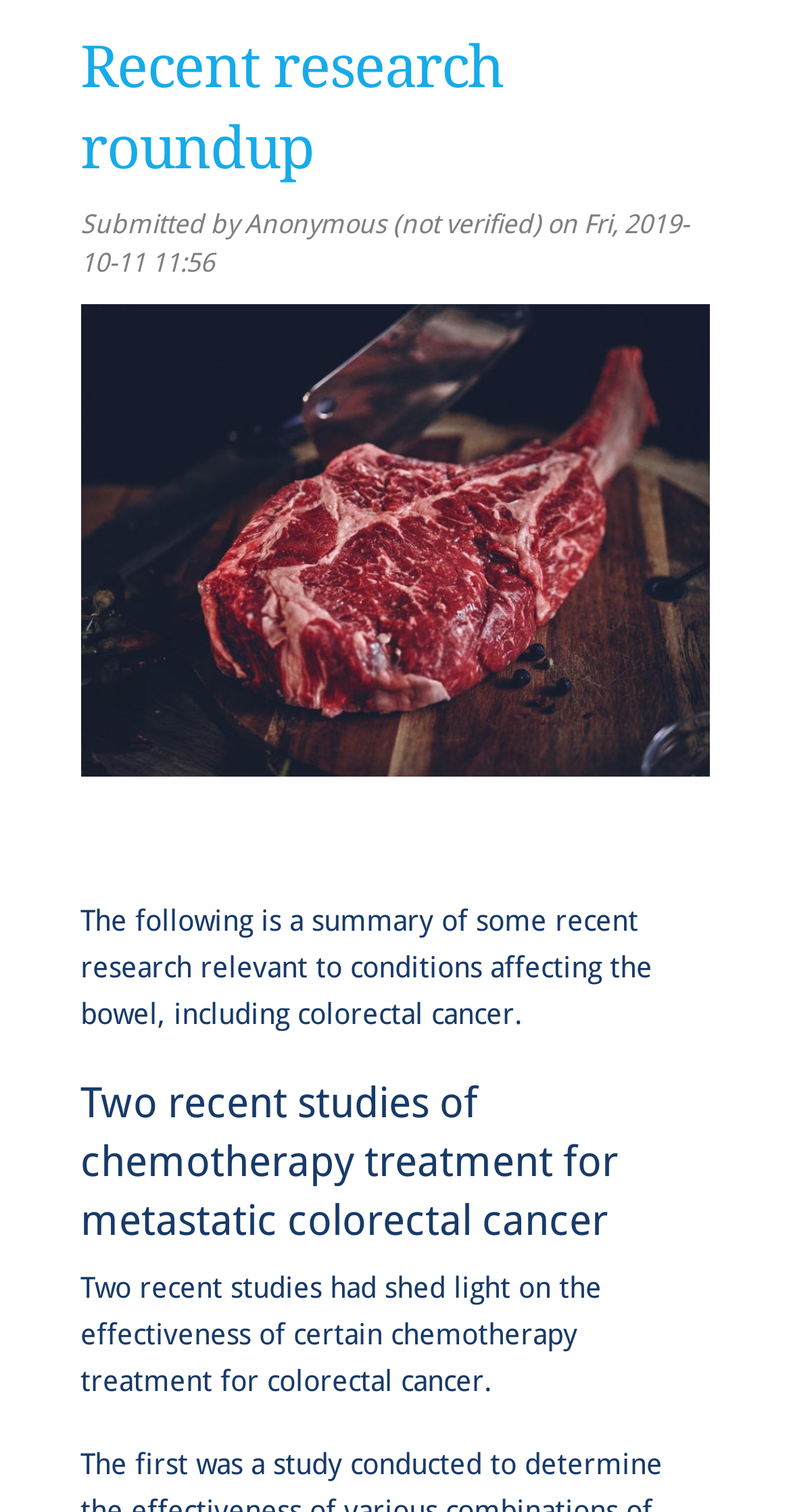Identify the bounding box for the UI element that is described as follows: "Perianal Abscess–Incision and Drainage".

[0.154, 0.393, 0.897, 0.441]